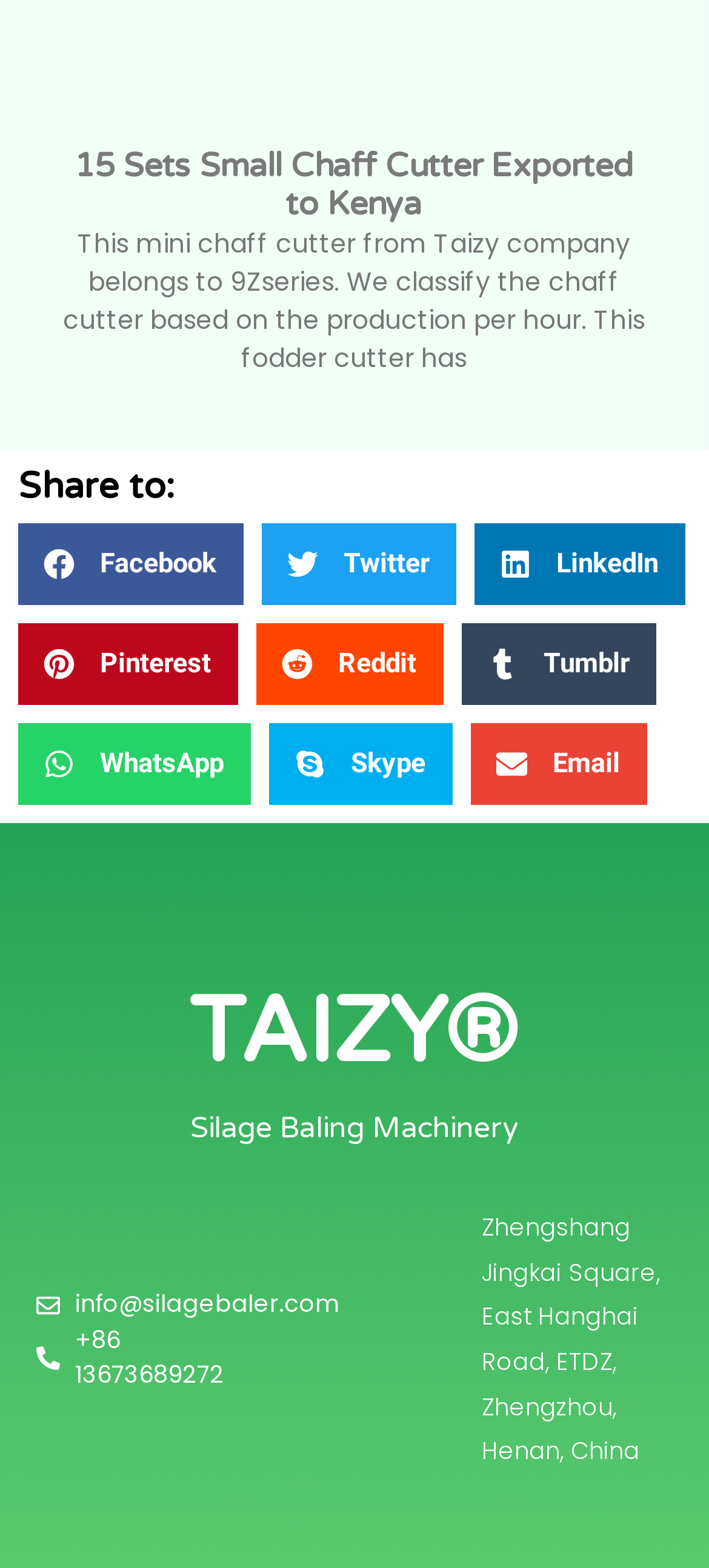Identify the bounding box for the element characterized by the following description: "+86 13673689272".

[0.051, 0.844, 0.321, 0.889]